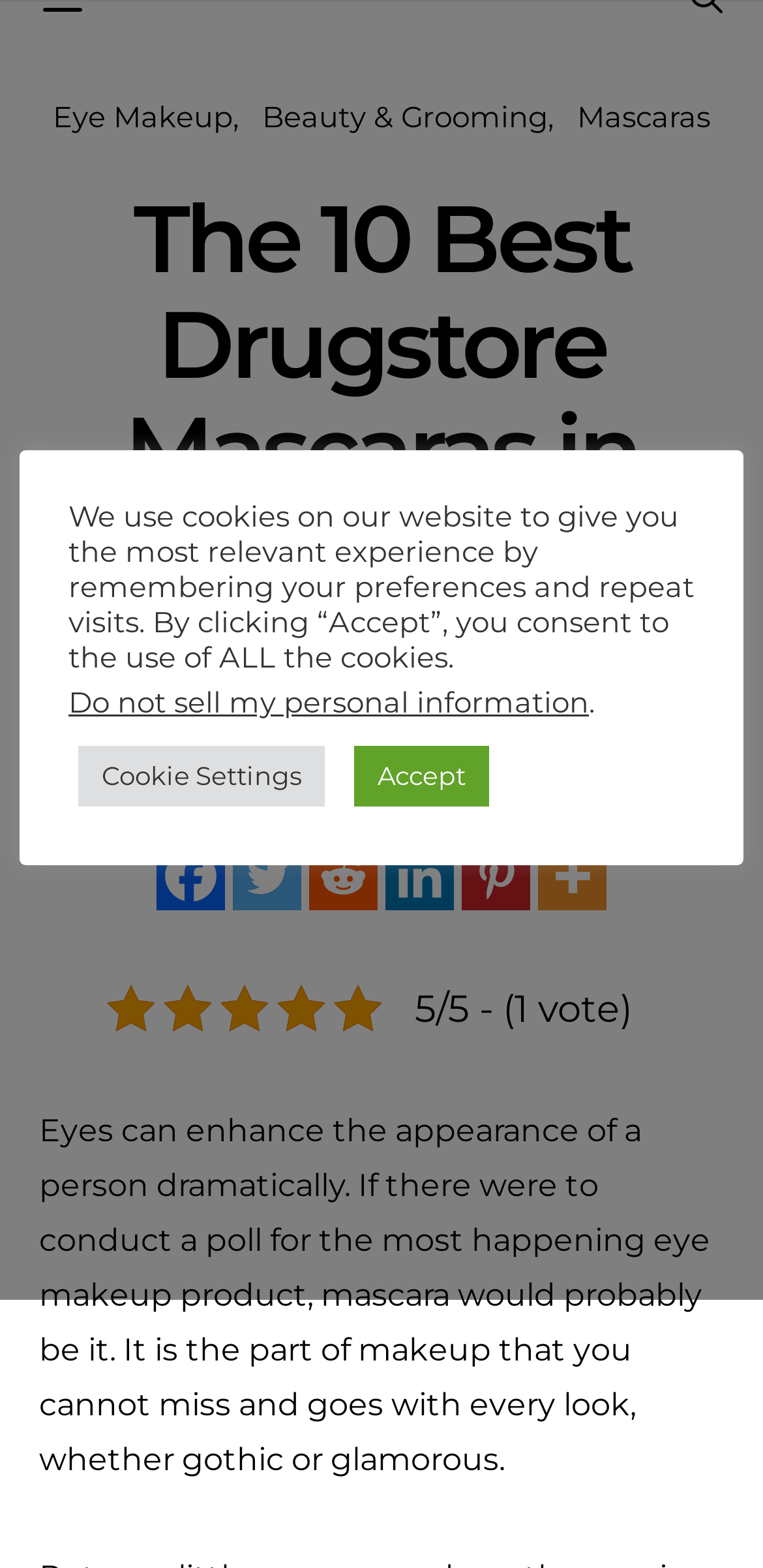Please find and generate the text of the main header of the webpage.

The 10 Best Drugstore Mascaras in 2023